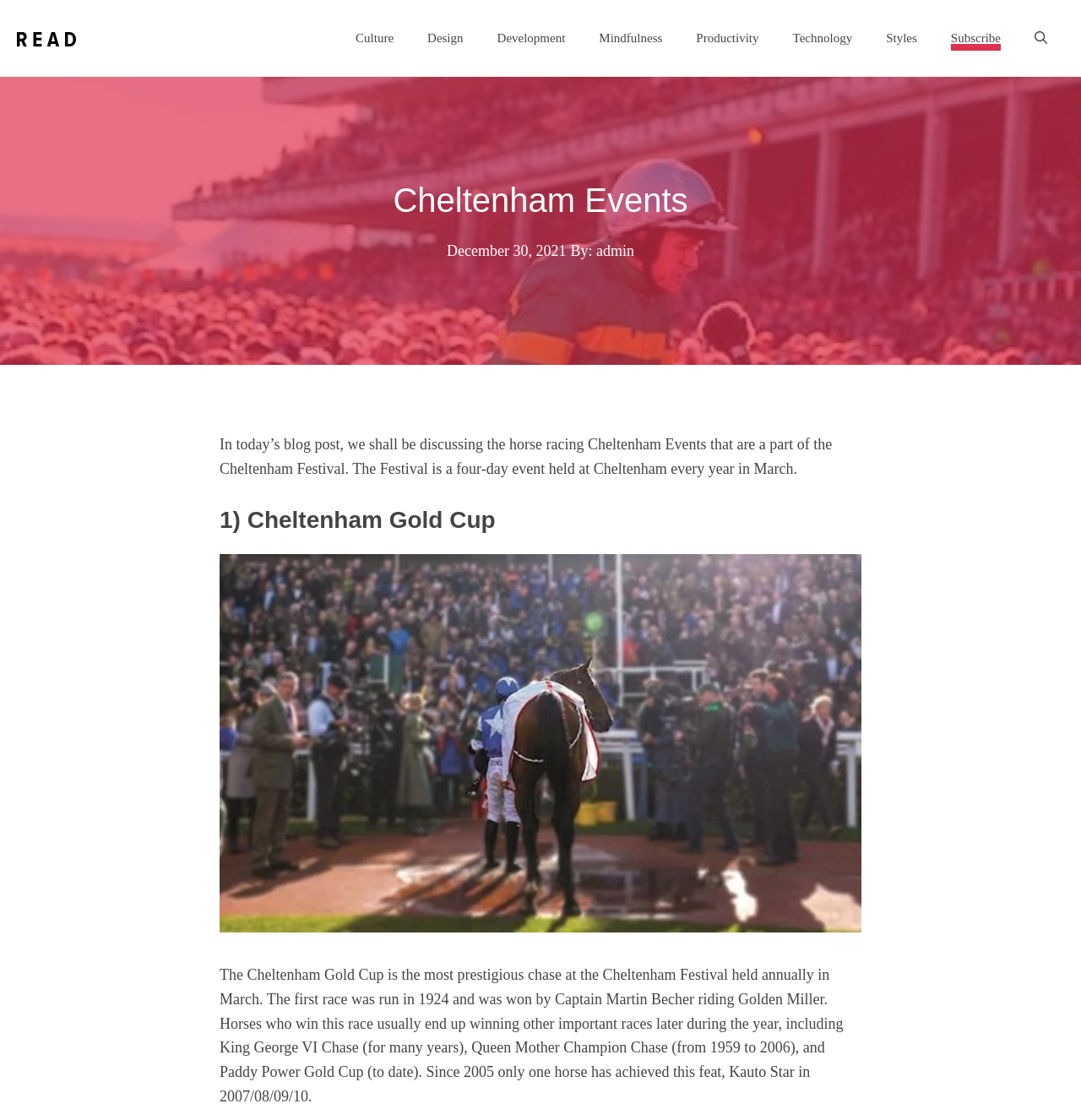Determine the bounding box coordinates of the clickable element to achieve the following action: 'Visit the 'Catalog' page'. Provide the coordinates as four float values between 0 and 1, formatted as [left, top, right, bottom].

None